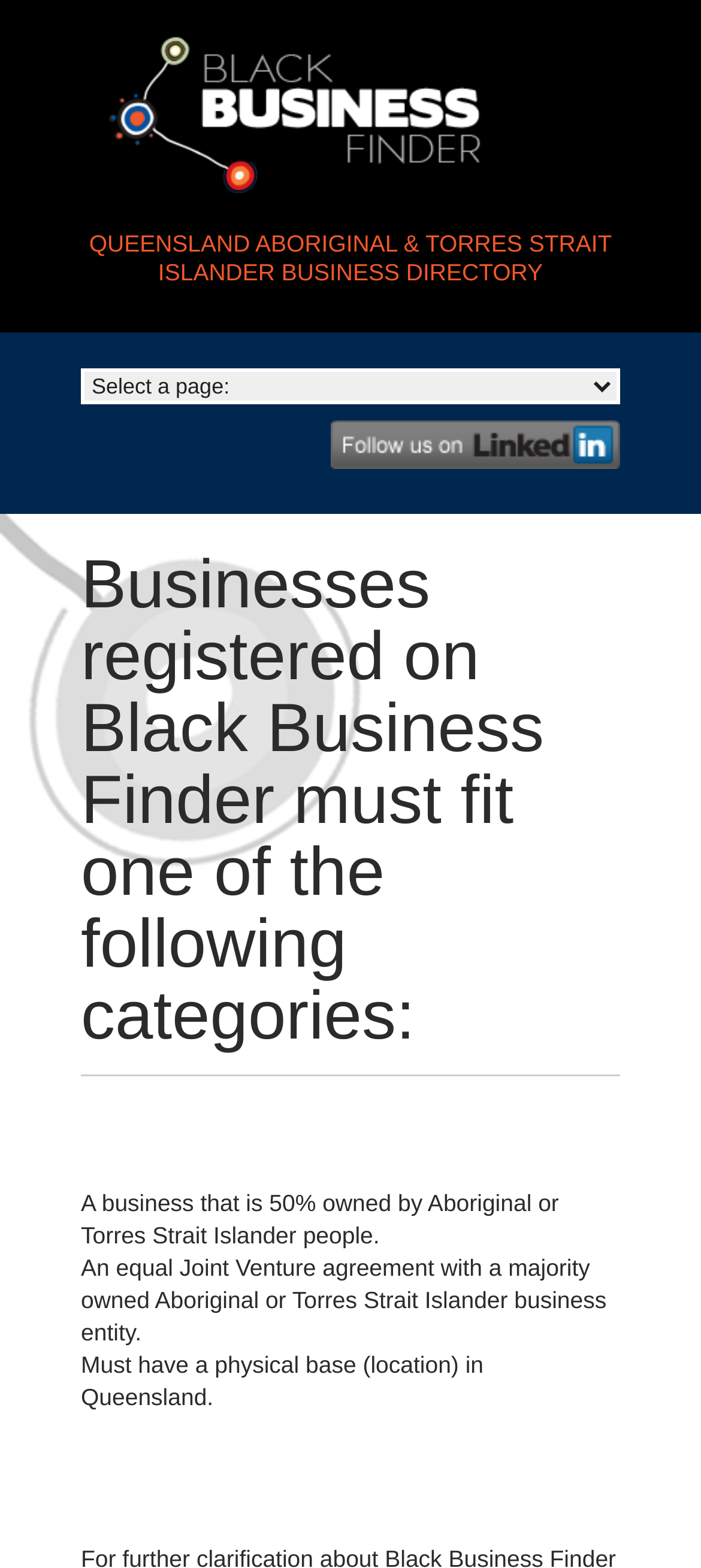Respond to the question with just a single word or phrase: 
How many links are on the webpage?

2